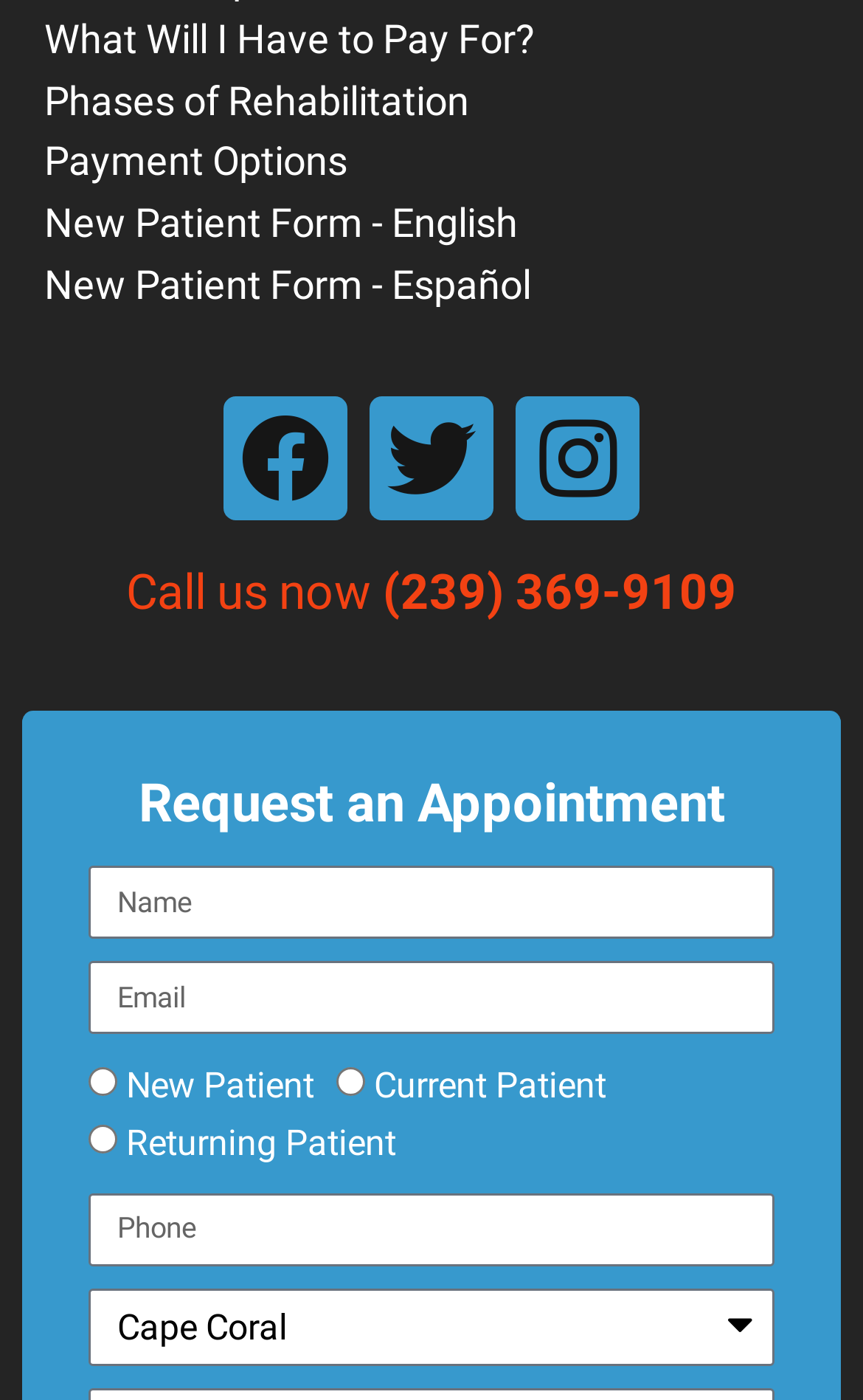Please specify the bounding box coordinates in the format (top-left x, top-left y, bottom-right x, bottom-right y), with all values as floating point numbers between 0 and 1. Identify the bounding box of the UI element described by: Phases of Rehabilitation

[0.051, 0.055, 0.949, 0.089]